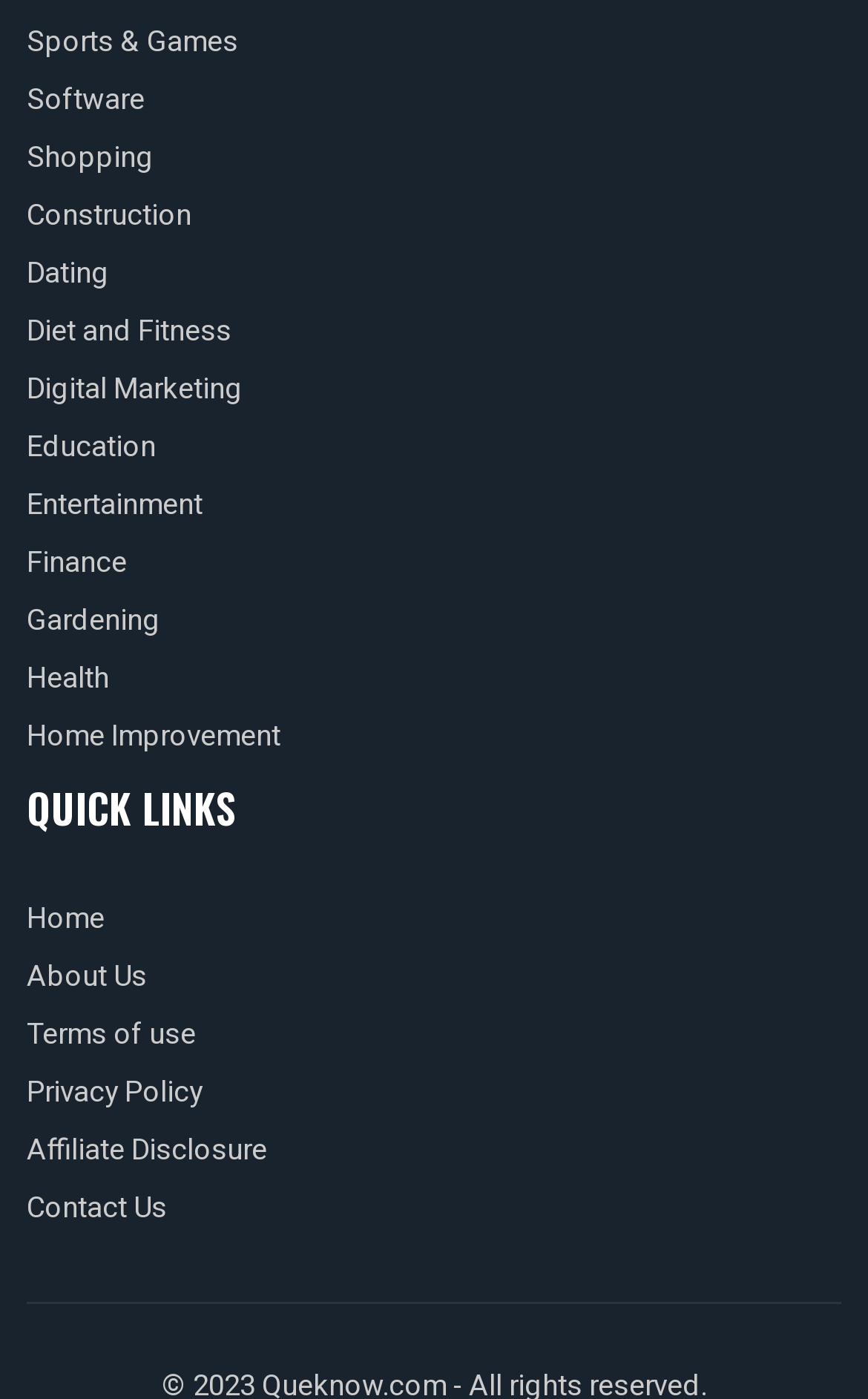Kindly respond to the following question with a single word or a brief phrase: 
How many links are present under QUICK LINKS?

15